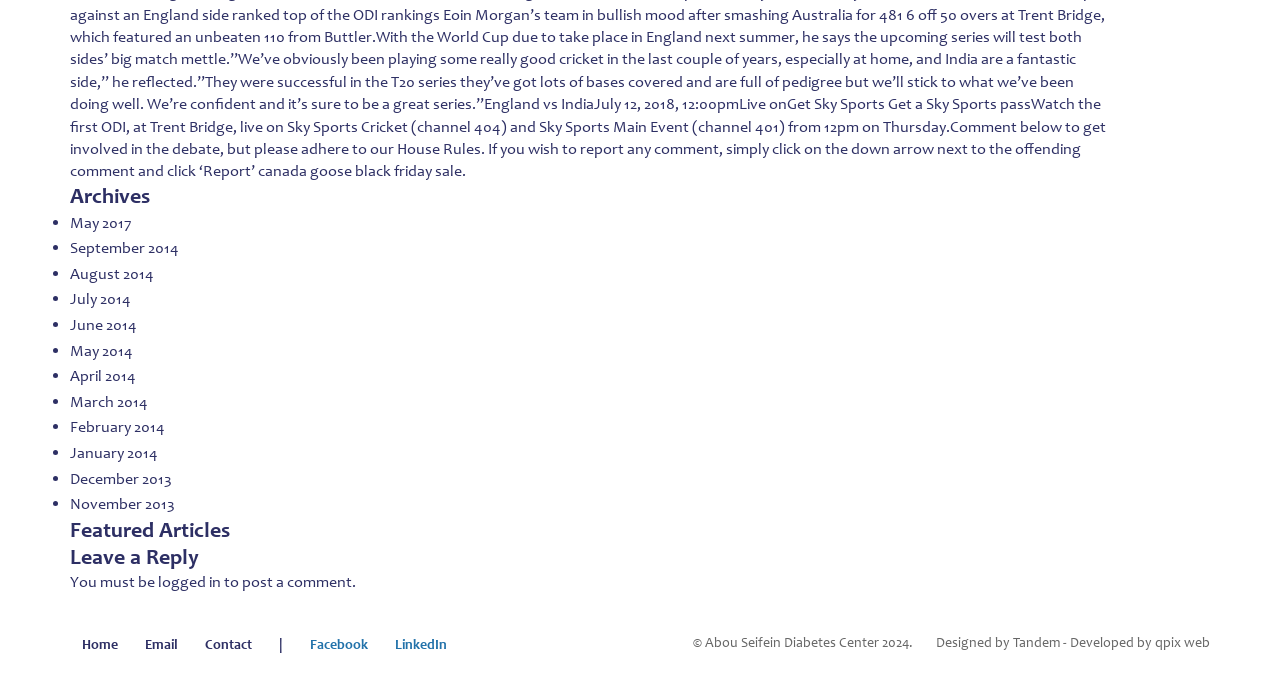How many links are there in the 'Archives' section?
Provide a detailed answer to the question using information from the image.

The 'Archives' section contains 12 links, each representing a month and year, such as 'May 2017', 'September 2014', and so on.